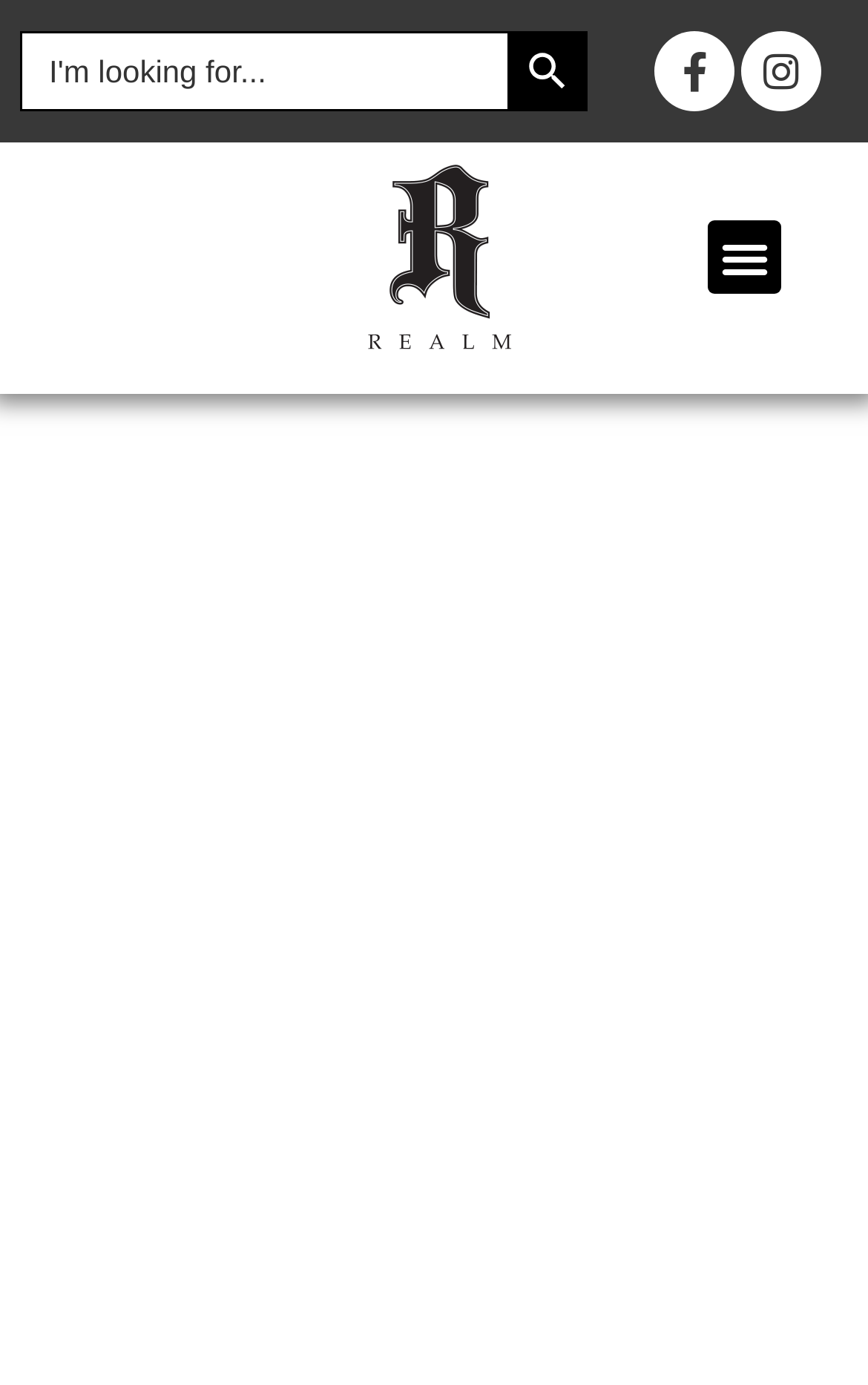Using the description: "Search Button", identify the bounding box of the corresponding UI element in the screenshot.

[0.585, 0.022, 0.677, 0.08]